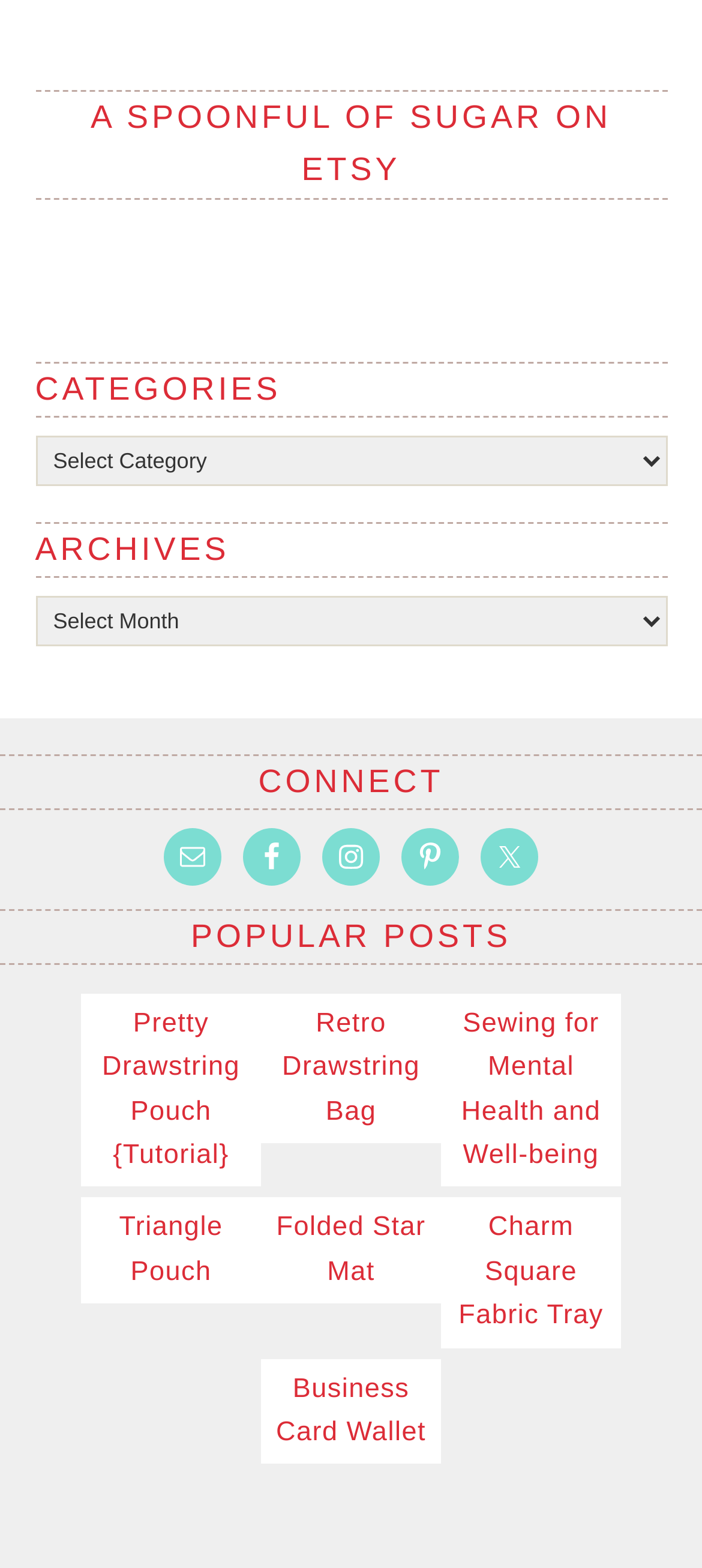Please determine the bounding box coordinates of the element's region to click in order to carry out the following instruction: "View archives". The coordinates should be four float numbers between 0 and 1, i.e., [left, top, right, bottom].

[0.05, 0.38, 0.95, 0.412]